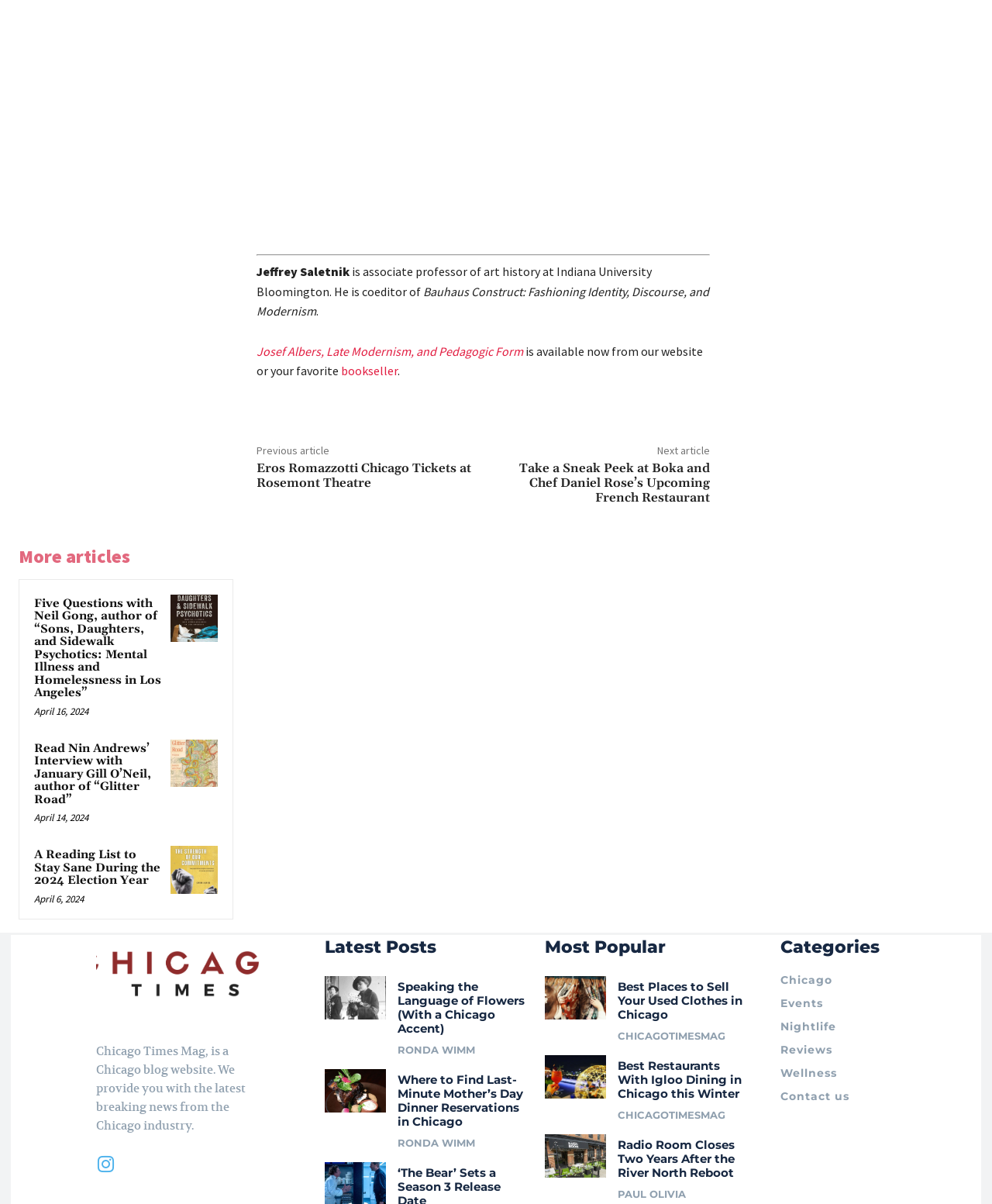Please identify the bounding box coordinates of the element on the webpage that should be clicked to follow this instruction: "Explore the Chicago Times Mag website". The bounding box coordinates should be given as four float numbers between 0 and 1, formatted as [left, top, right, bottom].

[0.097, 0.958, 0.116, 0.975]